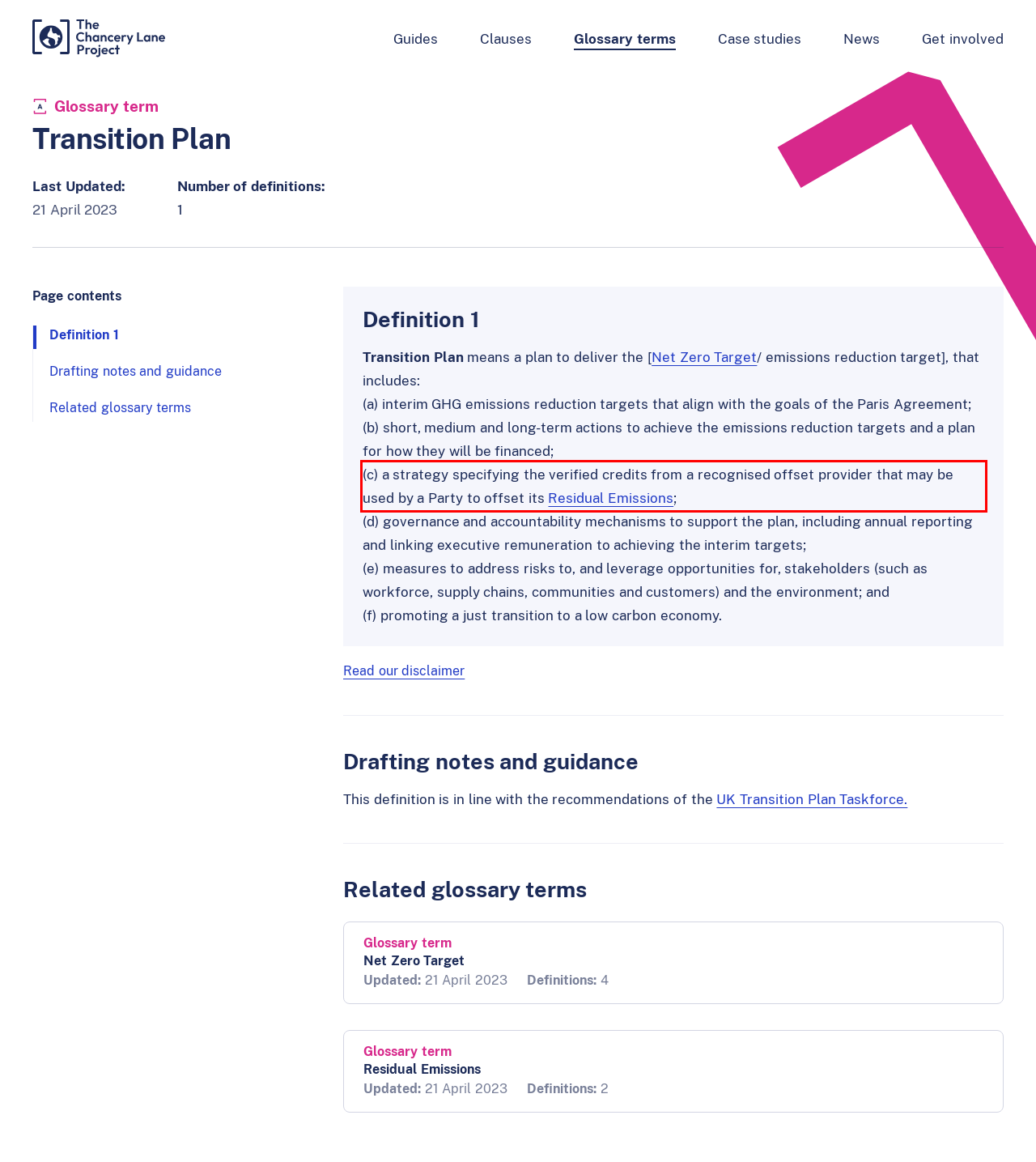Given a screenshot of a webpage containing a red bounding box, perform OCR on the text within this red bounding box and provide the text content.

(c) a strategy specifying the verified credits from a recognised offset provider that may be used by a Party to offset its Residual Emissions;